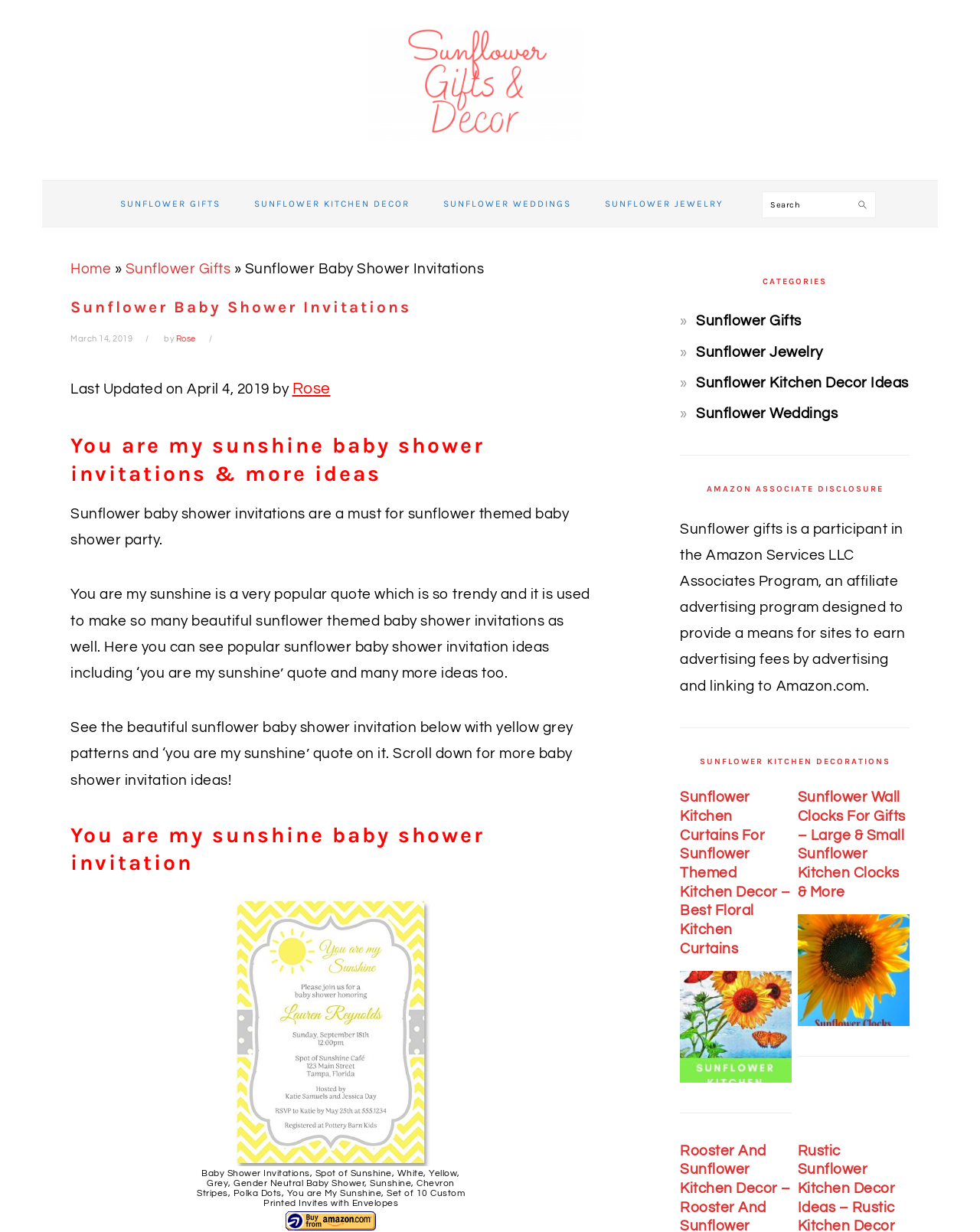What is the theme of the baby shower invitations?
Based on the image, answer the question with as much detail as possible.

Based on the webpage content, specifically the heading 'Sunflower Baby Shower Invitations' and the image description 'Baby Shower Invitations, Spot of Sunshine, White, Yellow, Grey, Gender Neutral Baby Shower, Sunshine, Chevron Stripes, Polka Dots, You are My Sunshine, Set of 10 Custom Printed Invites with Envelopes', it is clear that the theme of the baby shower invitations is sunflower.